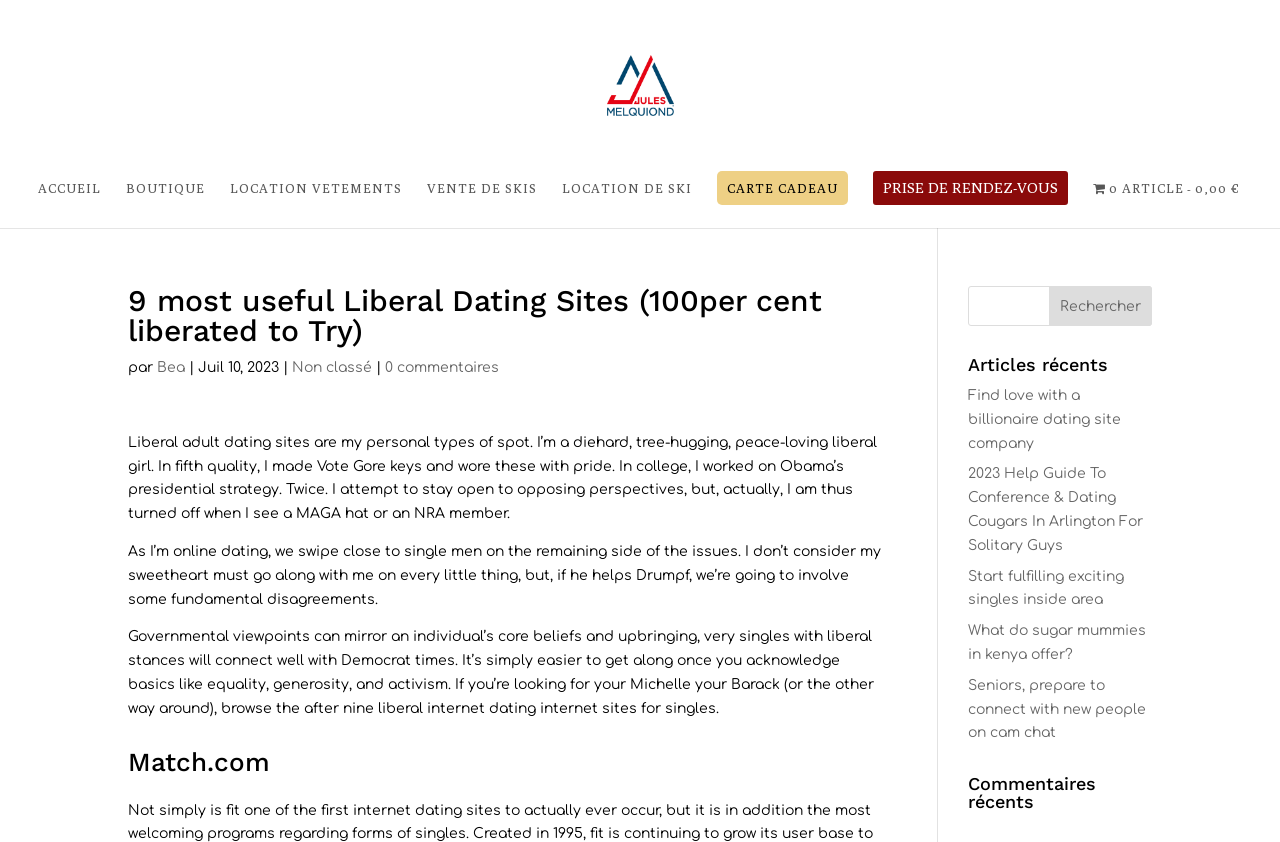Pinpoint the bounding box coordinates of the element to be clicked to execute the instruction: "Click on the 'Panier 0 ARTICLE -0,00 €' link".

[0.854, 0.215, 0.969, 0.268]